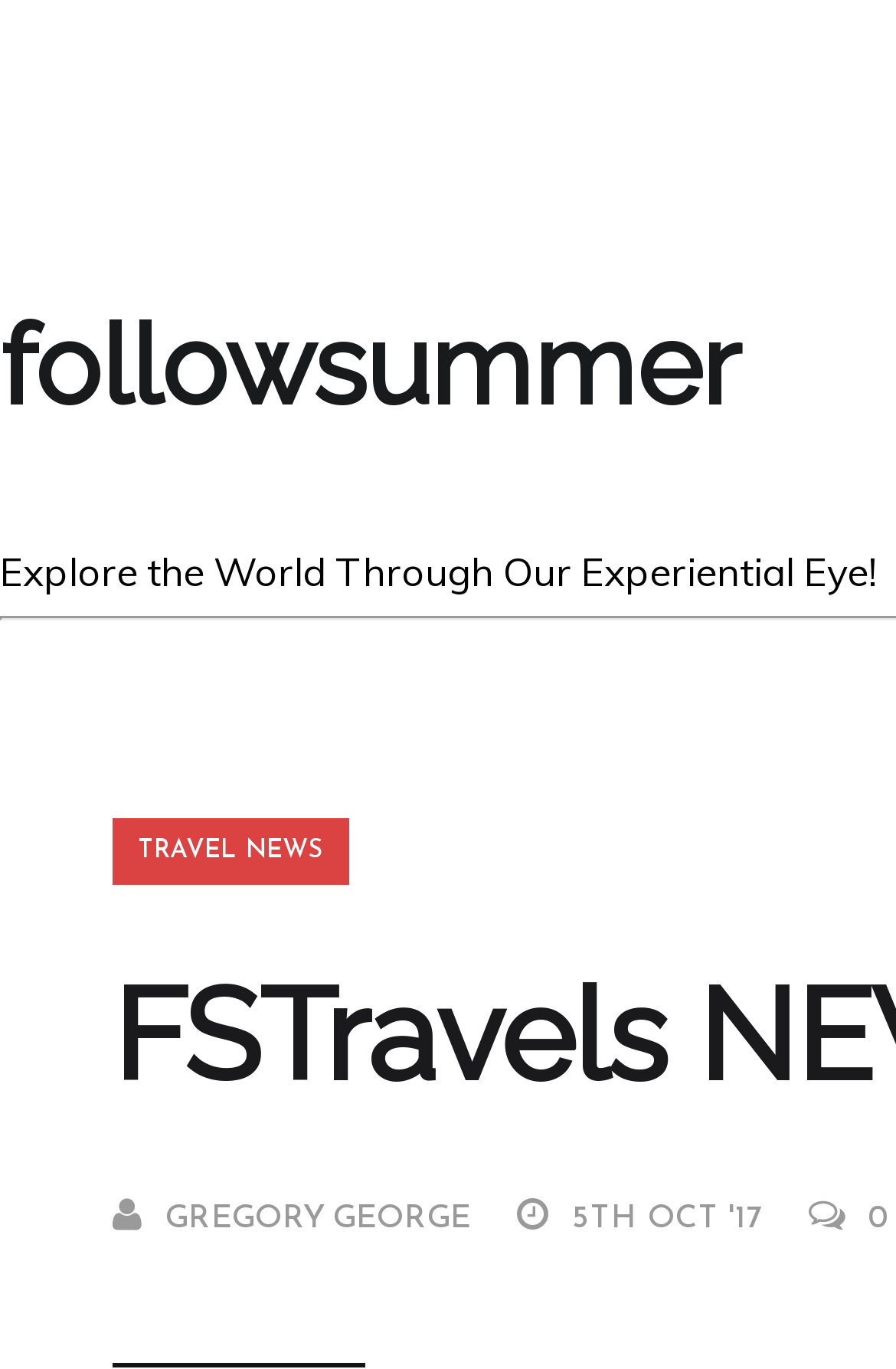Please give a succinct answer using a single word or phrase:
What is the theme of the website?

Travel